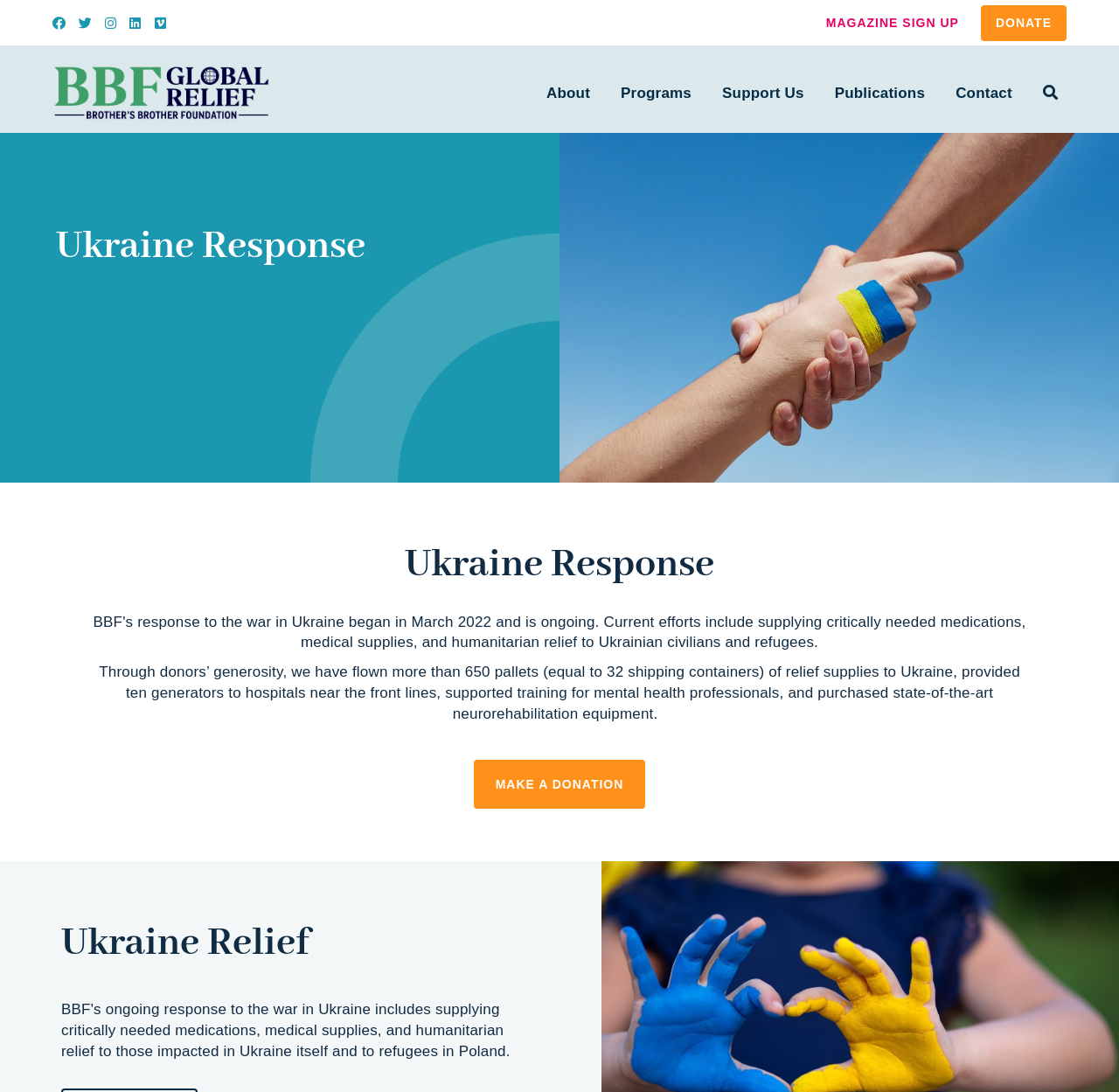What type of equipment was purchased for Ukraine relief?
Respond with a short answer, either a single word or a phrase, based on the image.

Neurorehabilitation equipment